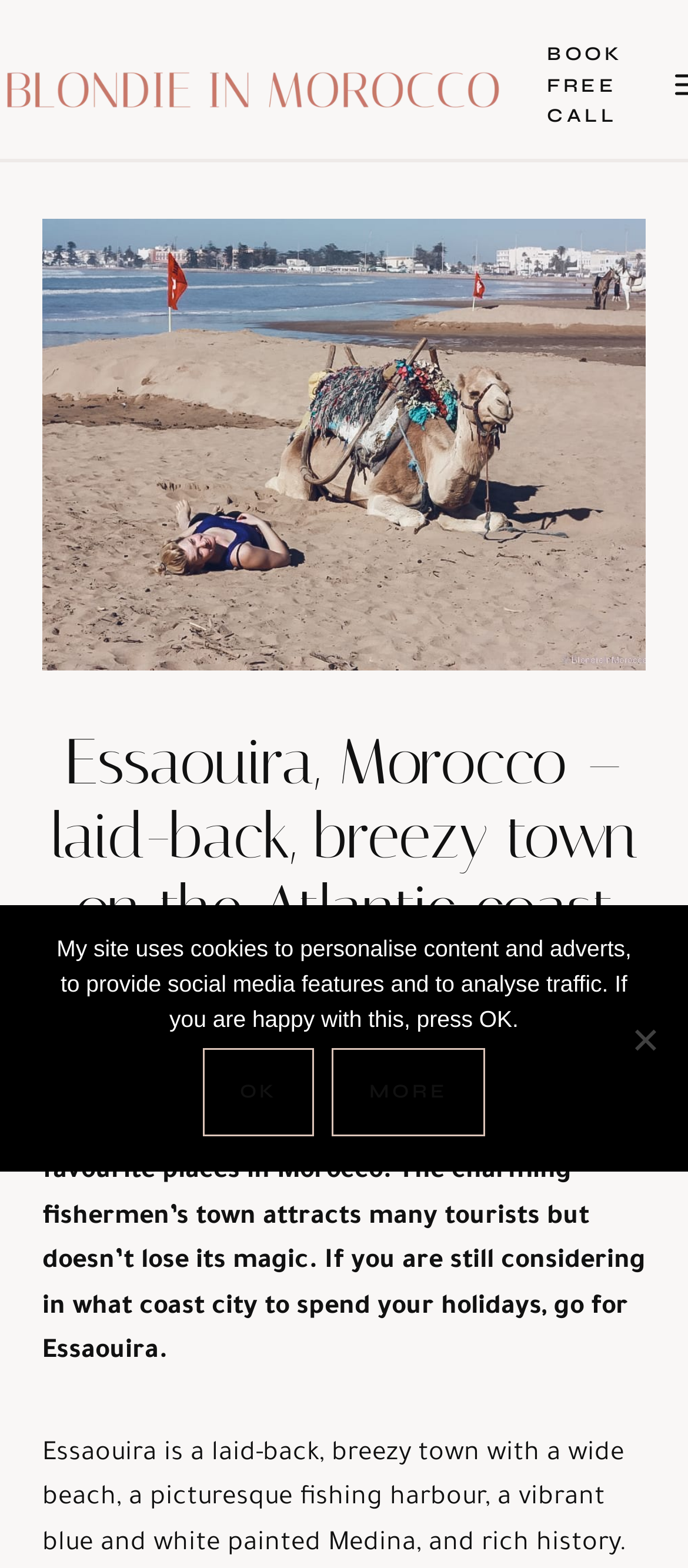Identify and provide the main heading of the webpage.

Essaouira, Morocco – laid-back, breezy town on the Atlantic coast